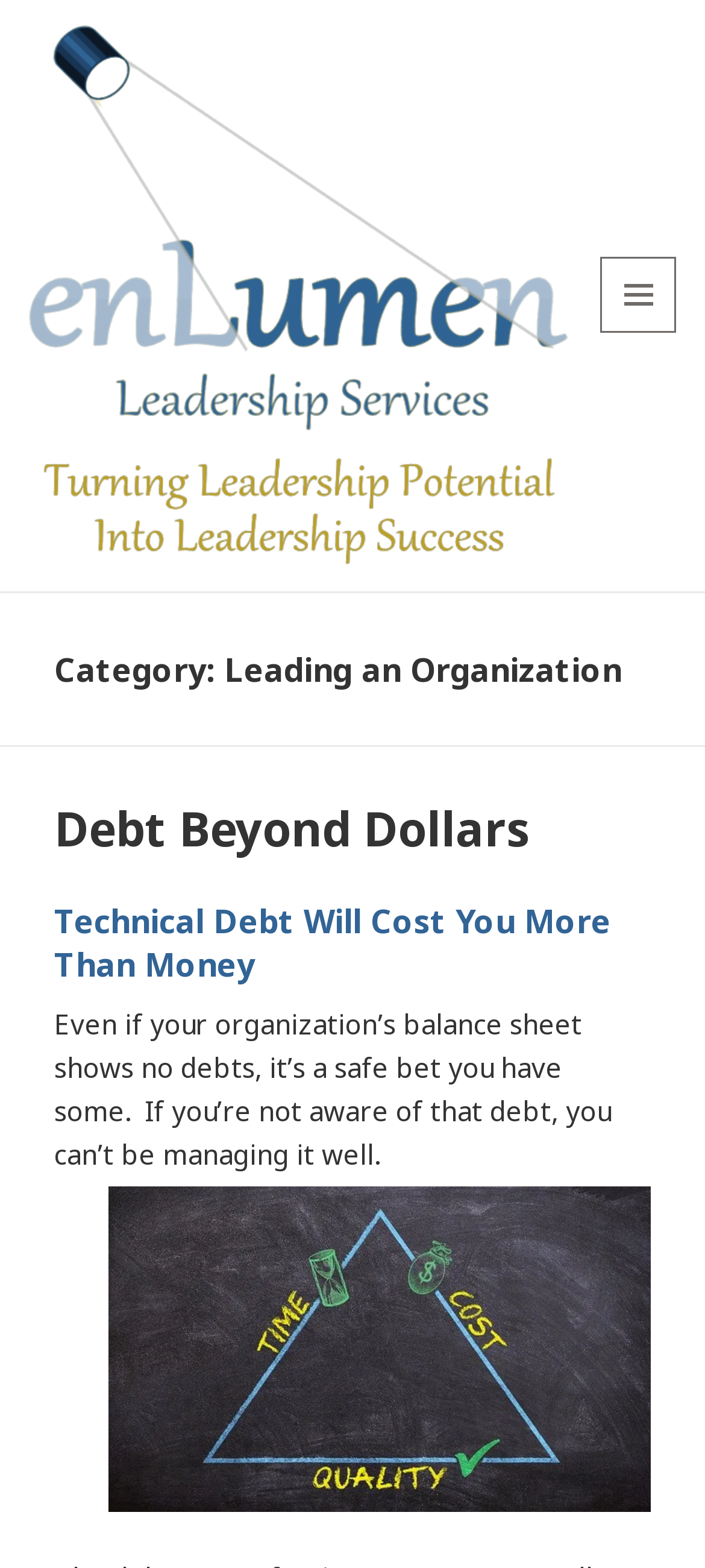Provide an in-depth description of the elements and layout of the webpage.

The webpage appears to be an archive page for articles related to "Leading an Organization" from enLumen Leadership Services. At the top left, there is a logo of enLumen Leadership Services, which is an image accompanied by a link to the organization's main page. Below the logo, there is a menu button with an icon, located at the top right corner of the page.

The main content of the page is divided into sections, each with a heading indicating the title of an article. There are at least two articles on this page, with the first one titled "Debt Beyond Dollars" and the second one titled "Technical Debt Will Cost You More Than Money". The article titles are followed by a brief summary or introduction, with the first article having a link to read more.

The first article has a brief text that starts with "Even if your organization’s balance sheet shows no debts, it’s a safe bet you have some. If you’re not aware of that debt, you can’t be managing it well." Below this text, there is an image related to "Triple constraints".

Overall, the page has a simple layout with a focus on presenting article titles and summaries, along with some images and links to read more.